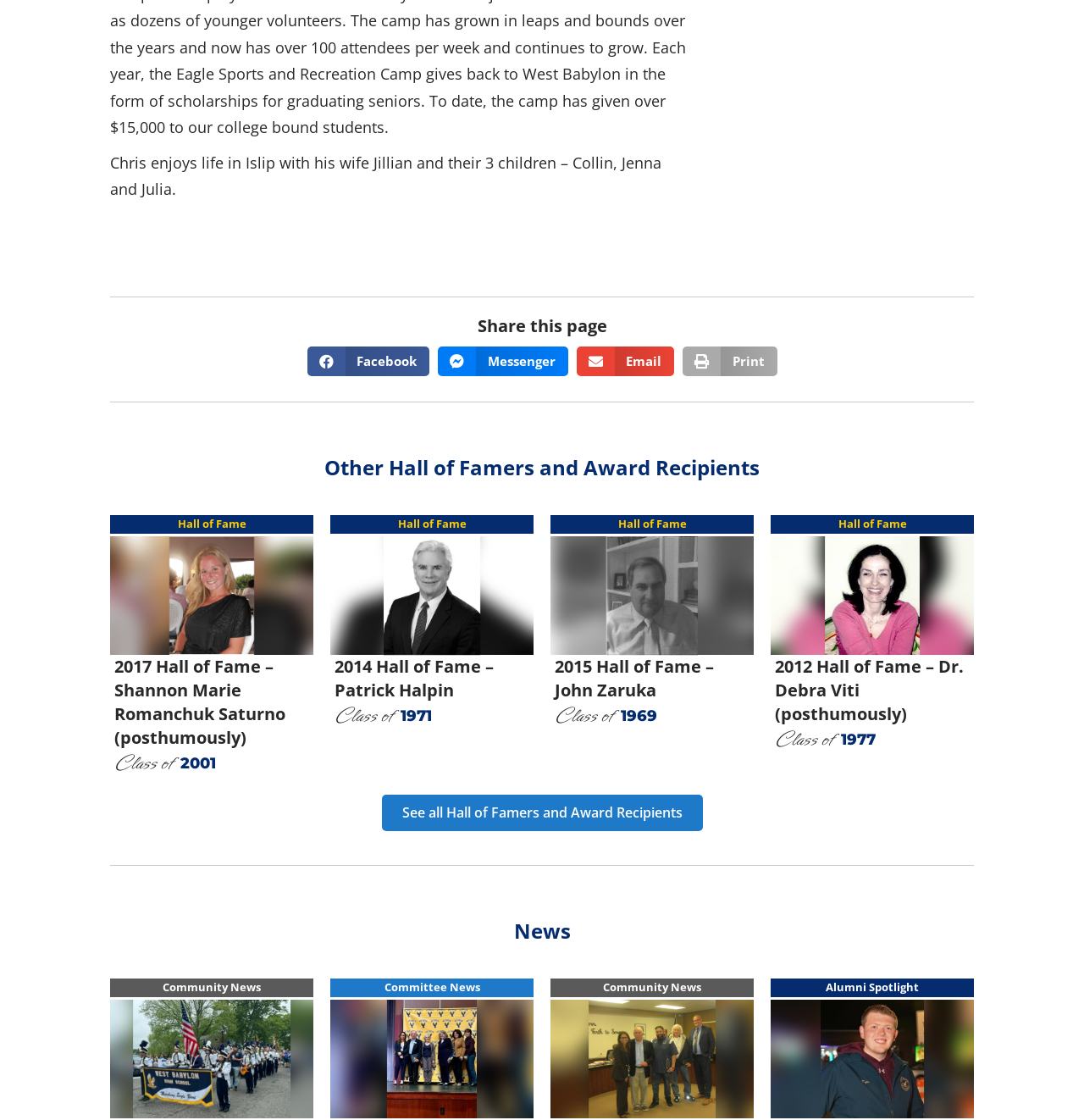Please reply with a single word or brief phrase to the question: 
What is the year of Hall of Fame for Shannon Marie Romanchuk Saturno?

2017